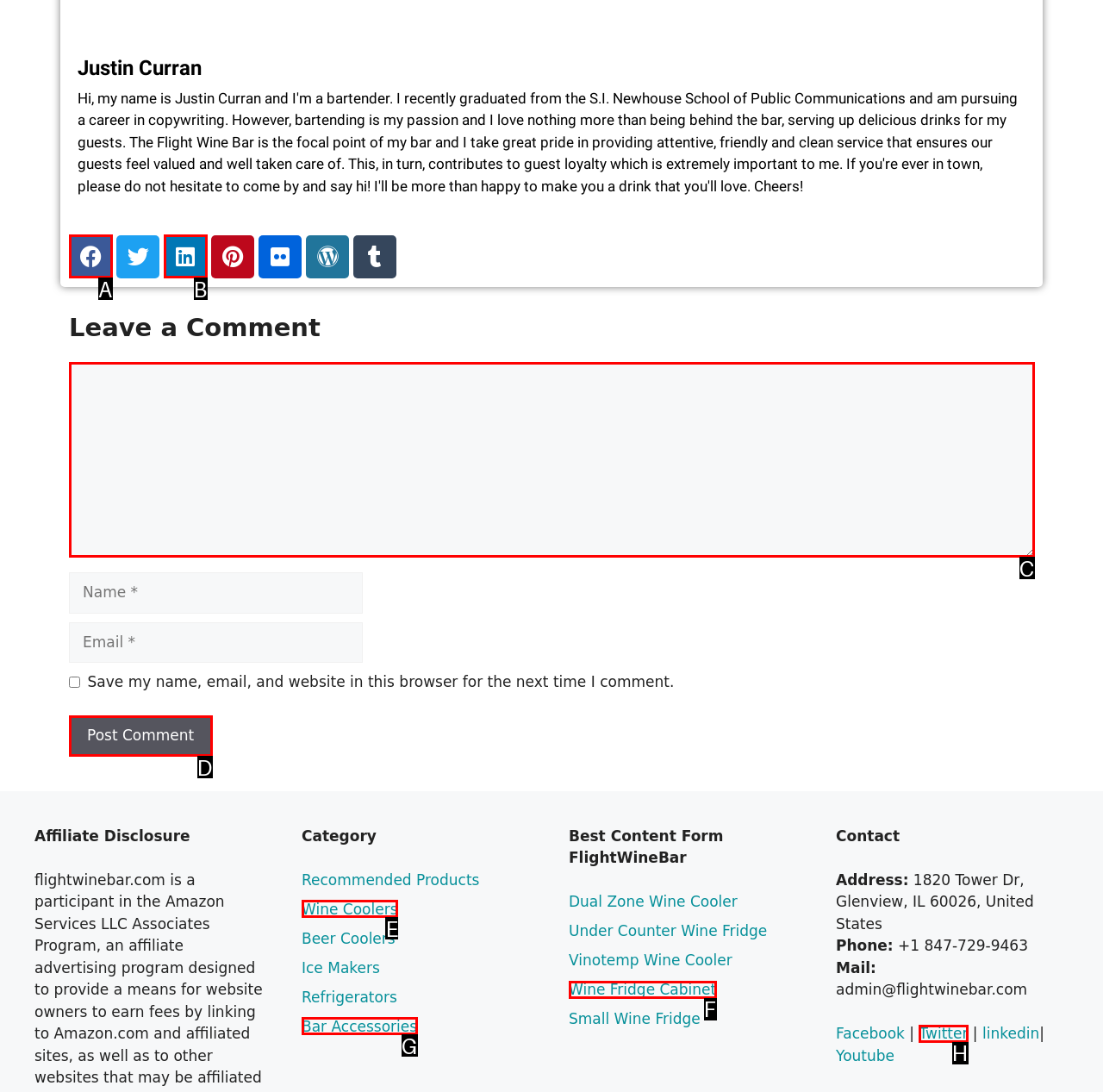Using the description: Wine Coolers
Identify the letter of the corresponding UI element from the choices available.

E